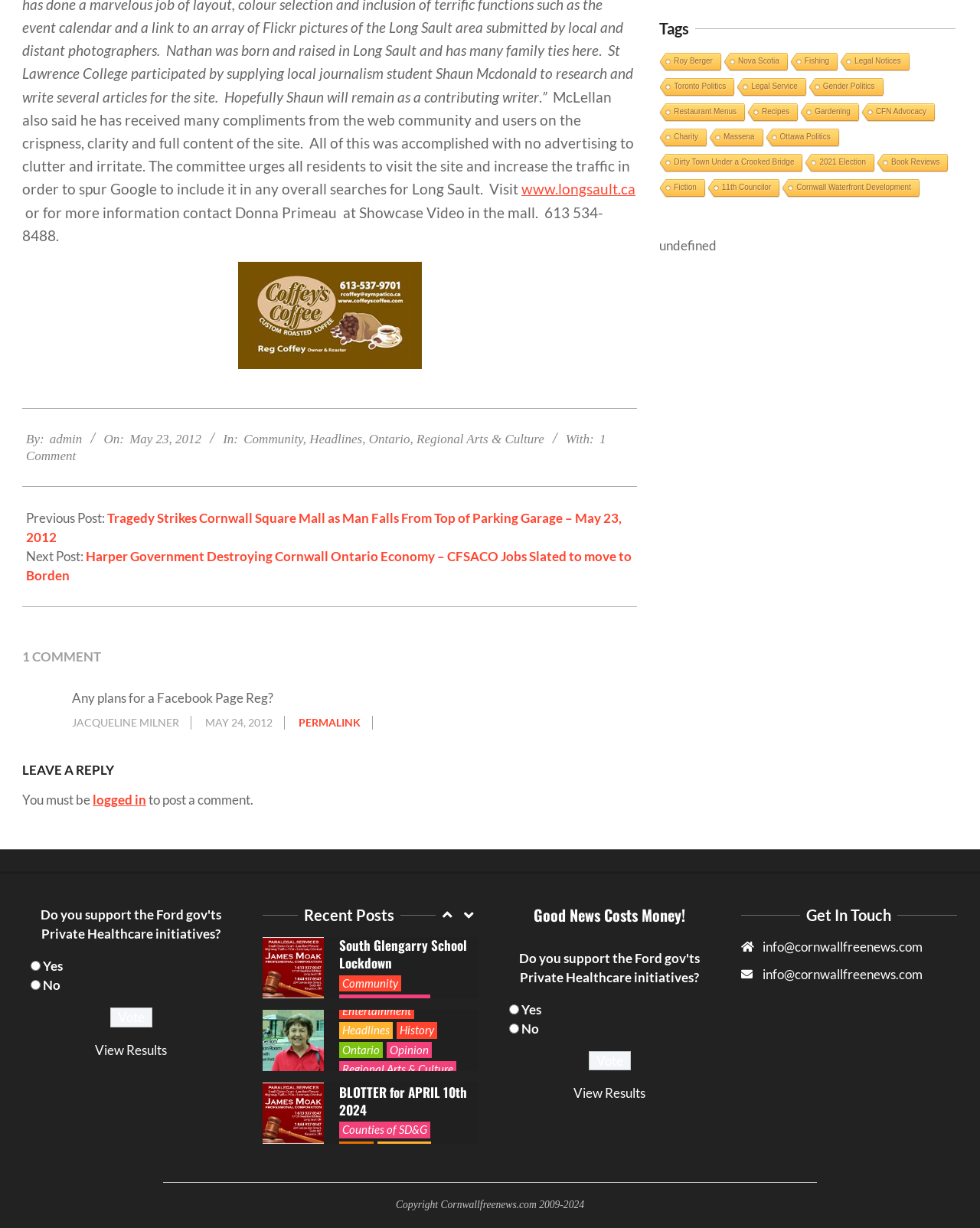Please specify the coordinates of the bounding box for the element that should be clicked to carry out this instruction: "Leave a reply to the article". The coordinates must be four float numbers between 0 and 1, formatted as [left, top, right, bottom].

[0.023, 0.62, 0.65, 0.634]